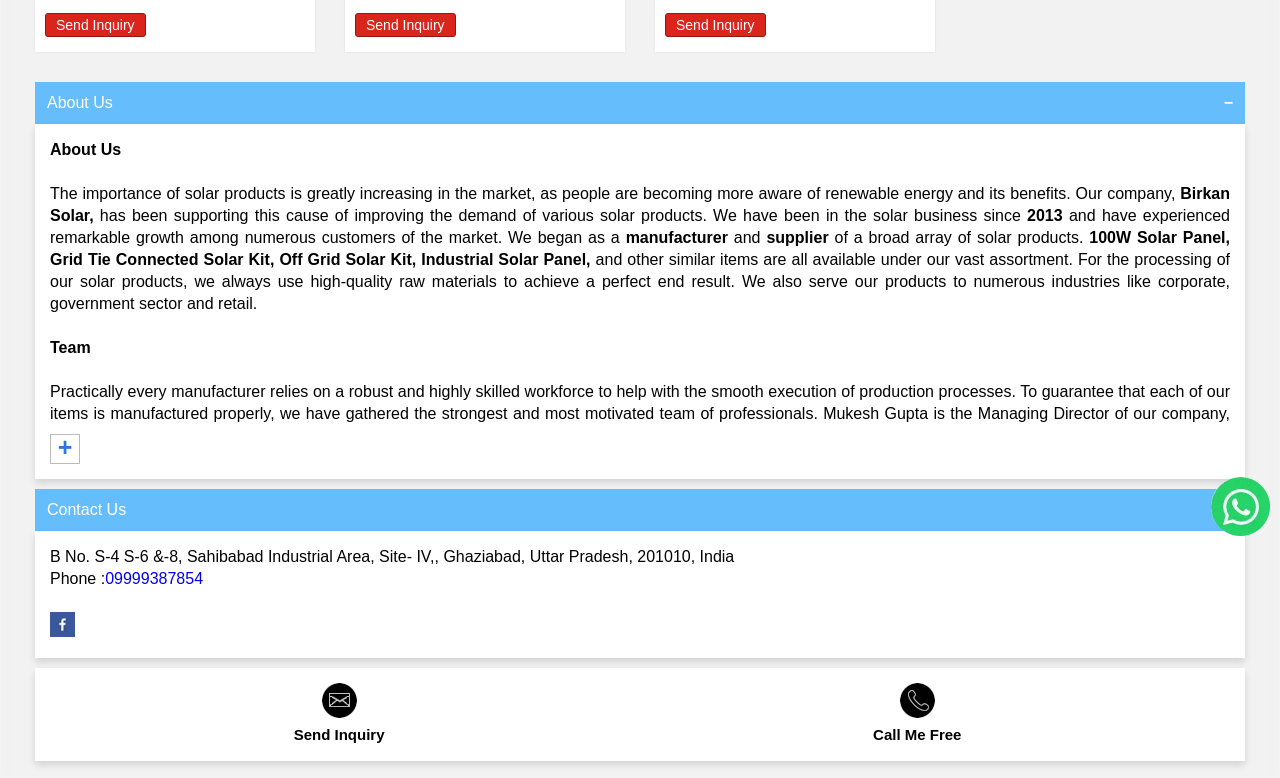Determine the bounding box coordinates of the UI element described by: "Send Inquiry".

[0.035, 0.017, 0.114, 0.048]